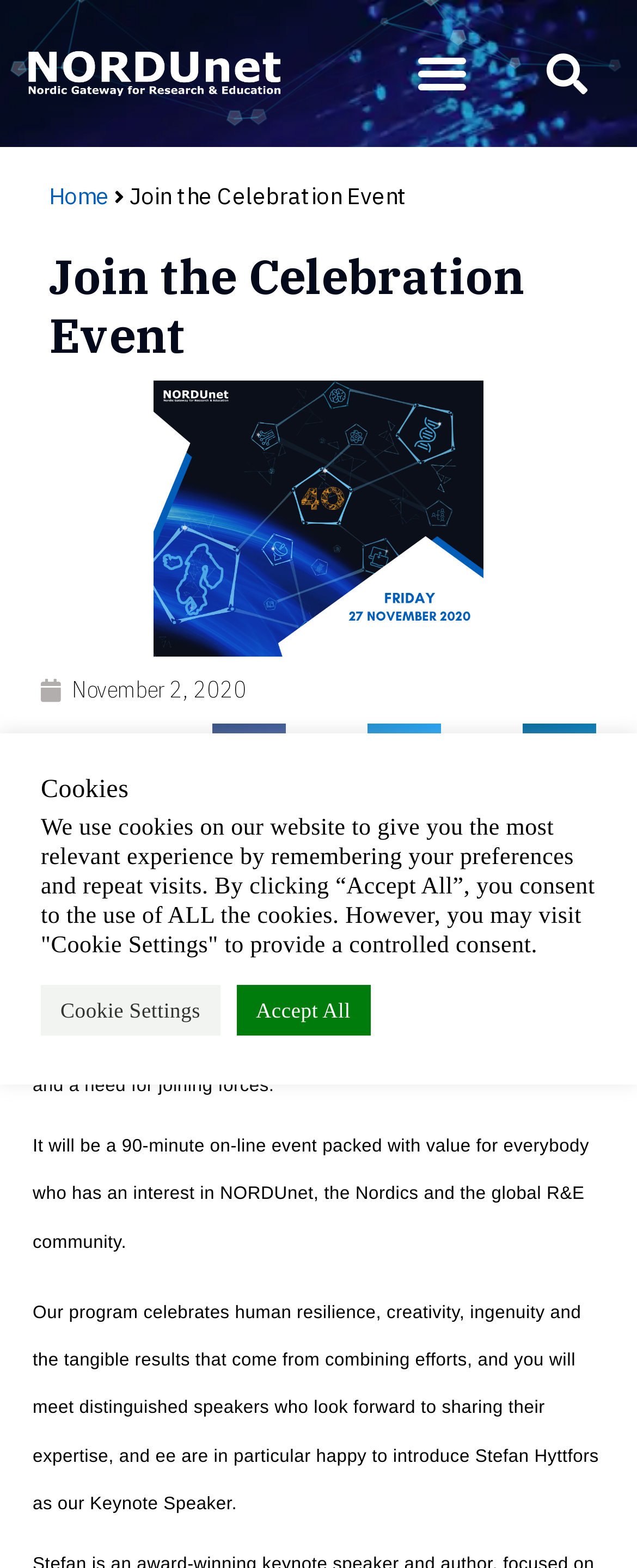Pinpoint the bounding box coordinates of the element you need to click to execute the following instruction: "Share on facebook". The bounding box should be represented by four float numbers between 0 and 1, in the format [left, top, right, bottom].

[0.333, 0.461, 0.449, 0.506]